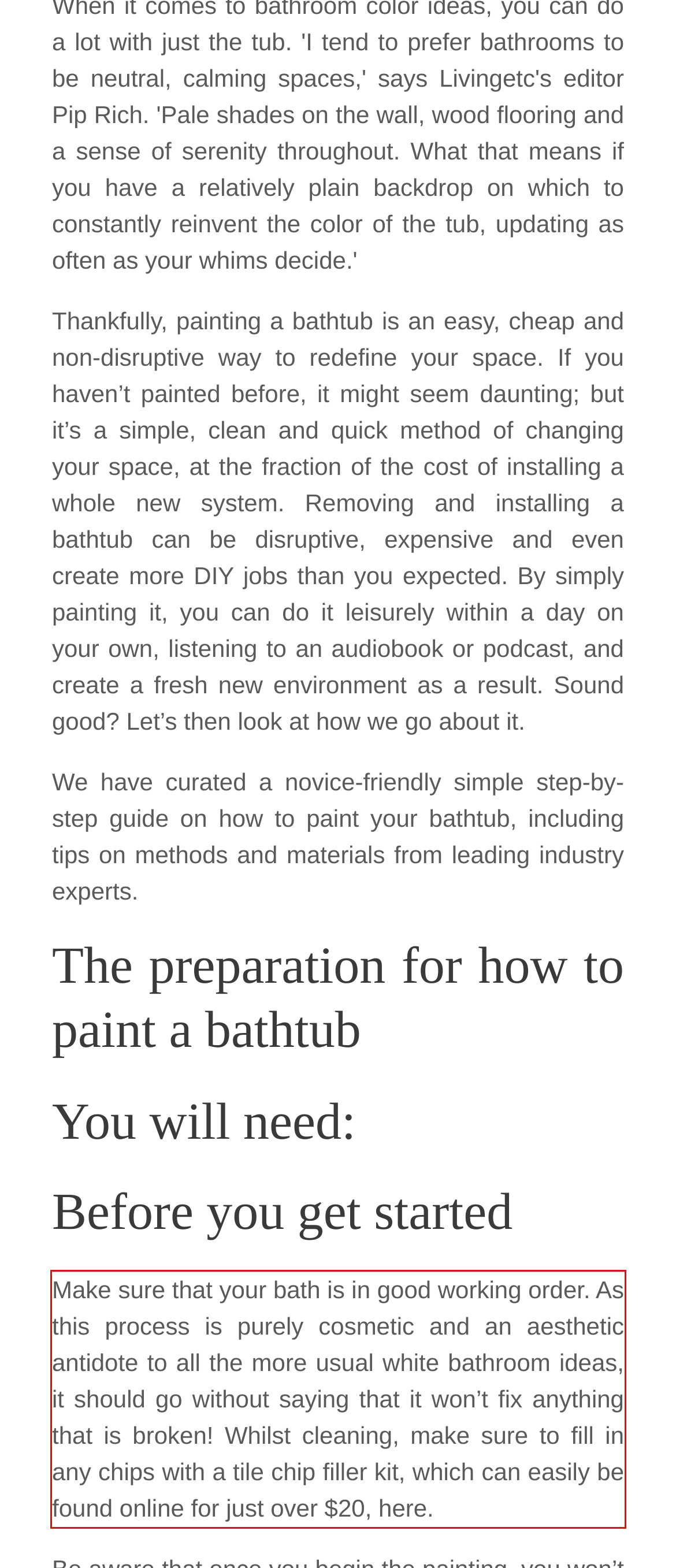You have a screenshot of a webpage with a red bounding box. Use OCR to generate the text contained within this red rectangle.

Make sure that your bath is in good working order. As this process is purely cosmetic and an aesthetic antidote to all the more usual white bathroom ideas, it should go without saying that it won’t fix anything that is broken! Whilst cleaning, make sure to fill in any chips with a tile chip filler kit, which can easily be found online for just over $20, here.